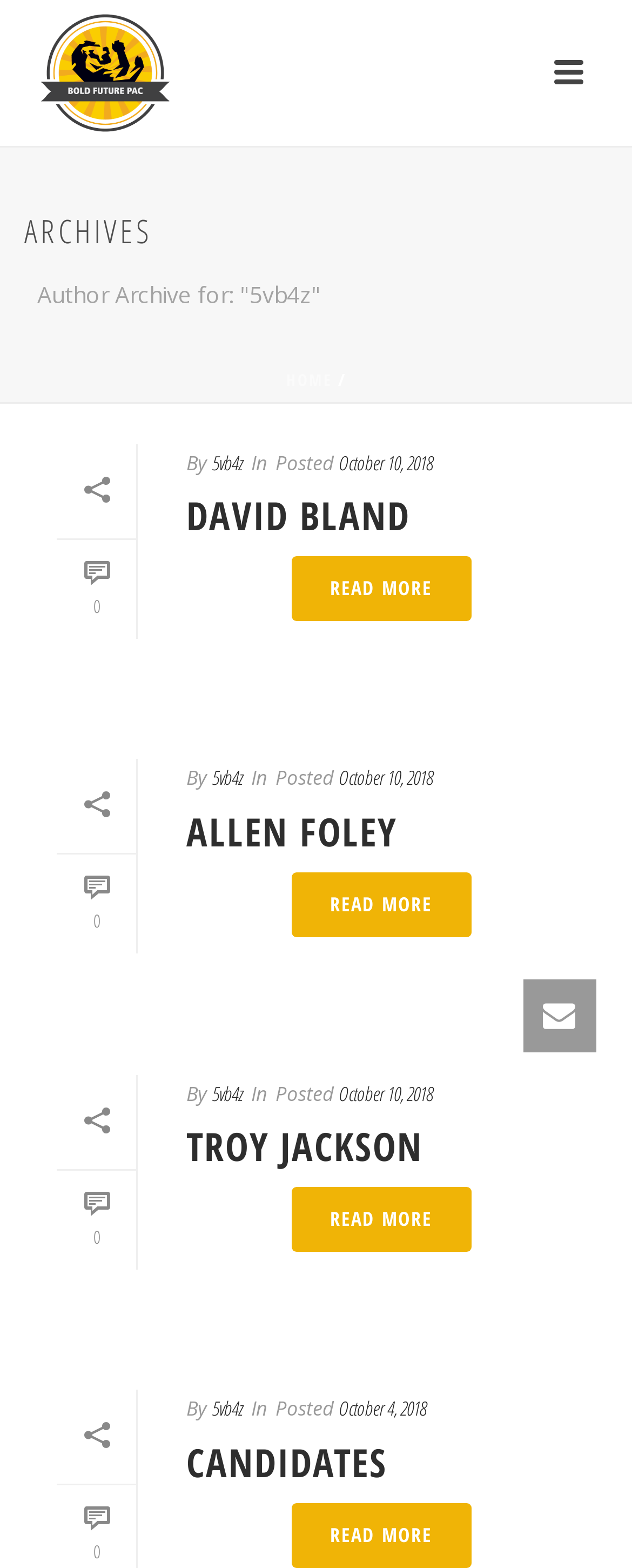Provide the bounding box coordinates of the section that needs to be clicked to accomplish the following instruction: "Explore the 'CANDIDATES' section."

[0.295, 0.915, 0.613, 0.949]